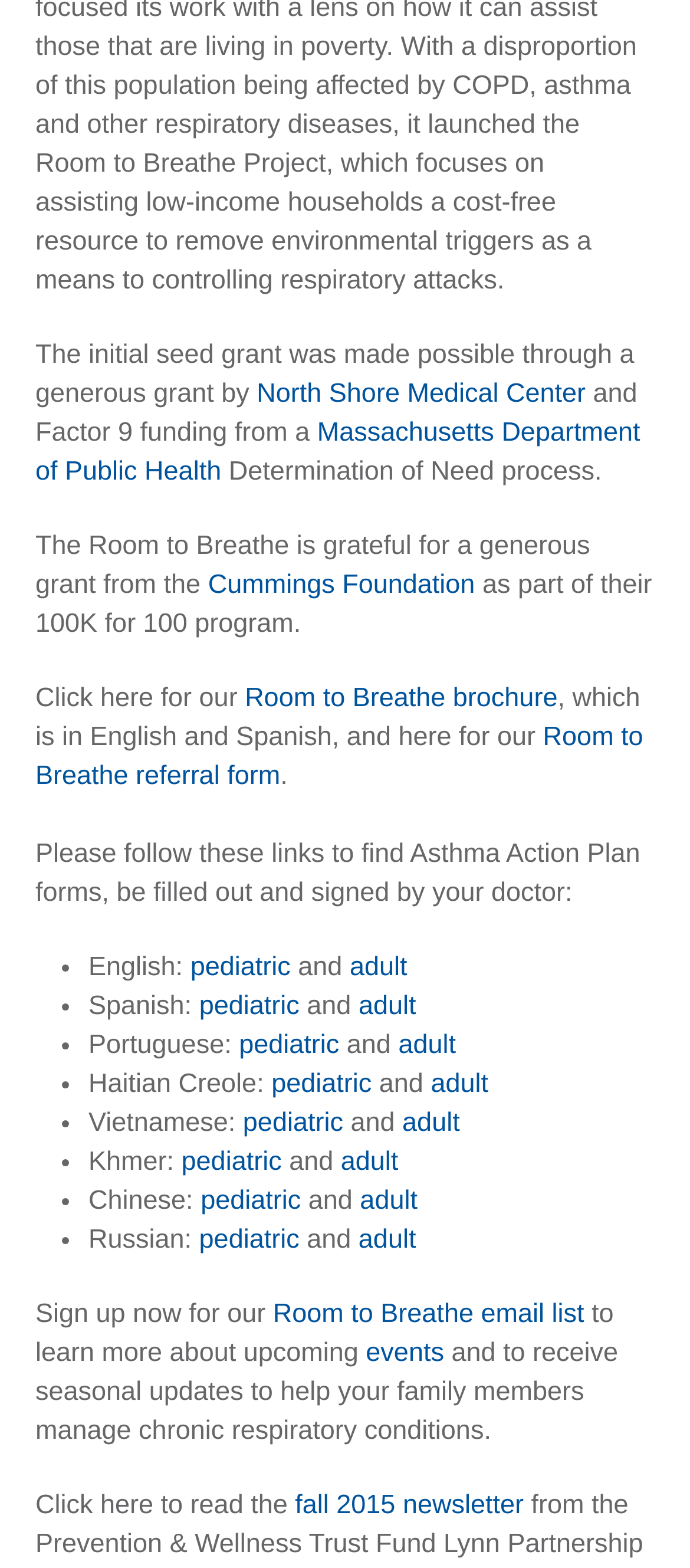Find the bounding box coordinates for the UI element whose description is: "Cummings Foundation". The coordinates should be four float numbers between 0 and 1, in the format [left, top, right, bottom].

[0.301, 0.363, 0.688, 0.383]